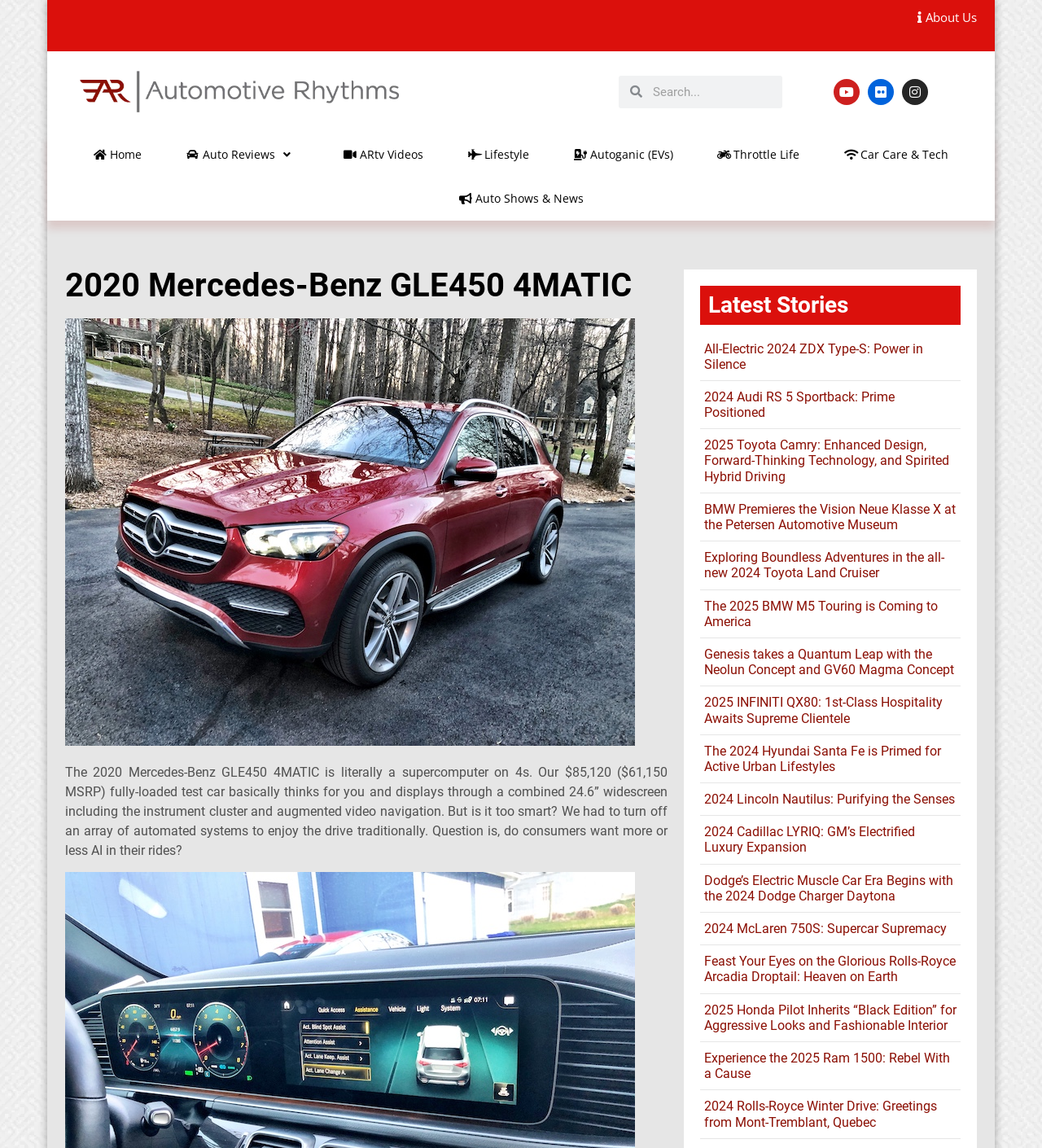Please specify the bounding box coordinates of the clickable region to carry out the following instruction: "Search for something". The coordinates should be four float numbers between 0 and 1, in the format [left, top, right, bottom].

[0.616, 0.066, 0.751, 0.094]